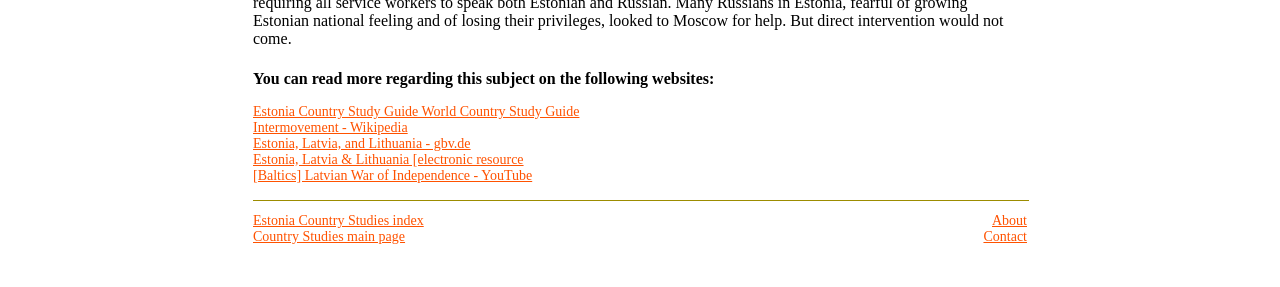Please find the bounding box coordinates of the clickable region needed to complete the following instruction: "learn about Estonia, Latvia, and Lithuania". The bounding box coordinates must consist of four float numbers between 0 and 1, i.e., [left, top, right, bottom].

[0.198, 0.473, 0.368, 0.525]